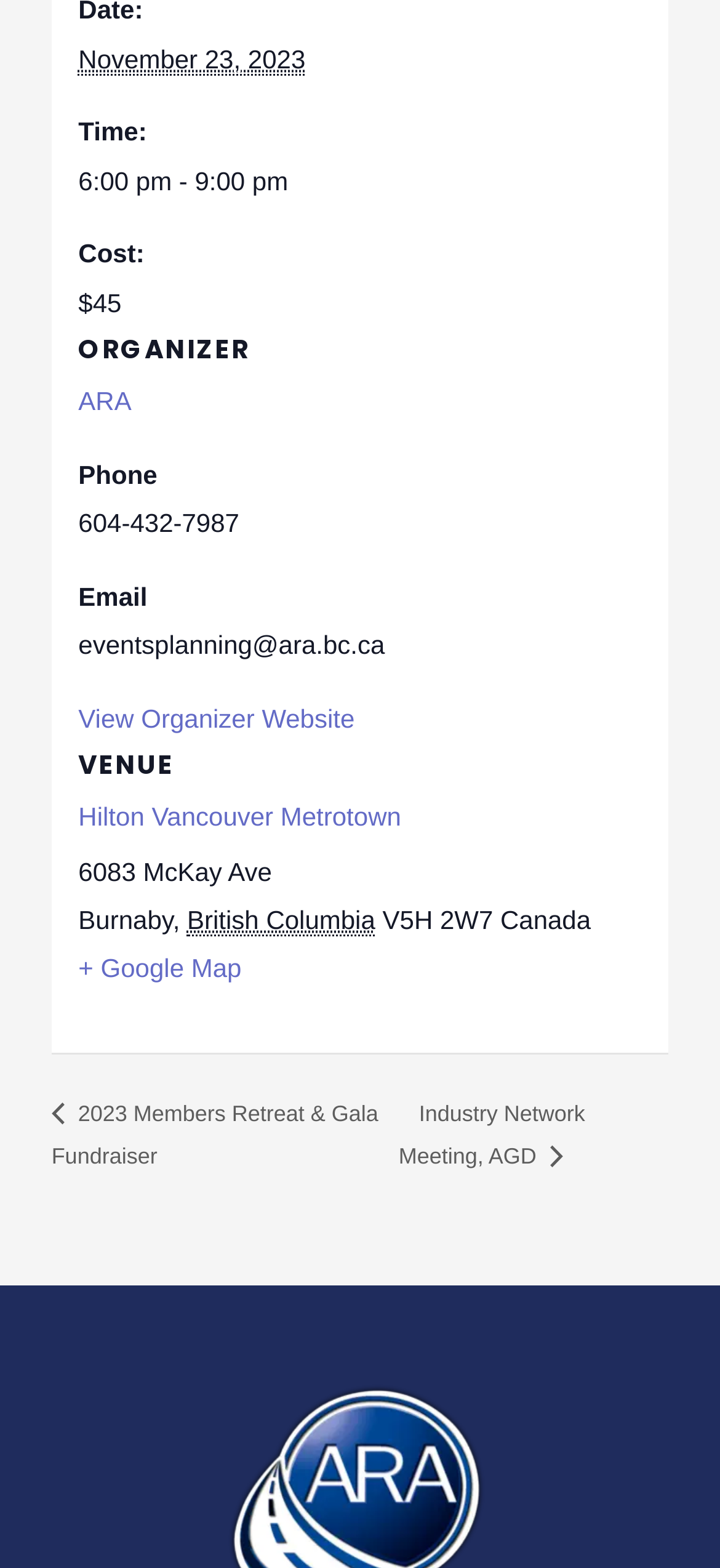Based on the element description, predict the bounding box coordinates (top-left x, top-left y, bottom-right x, bottom-right y) for the UI element in the screenshot: Booking Conditions

None